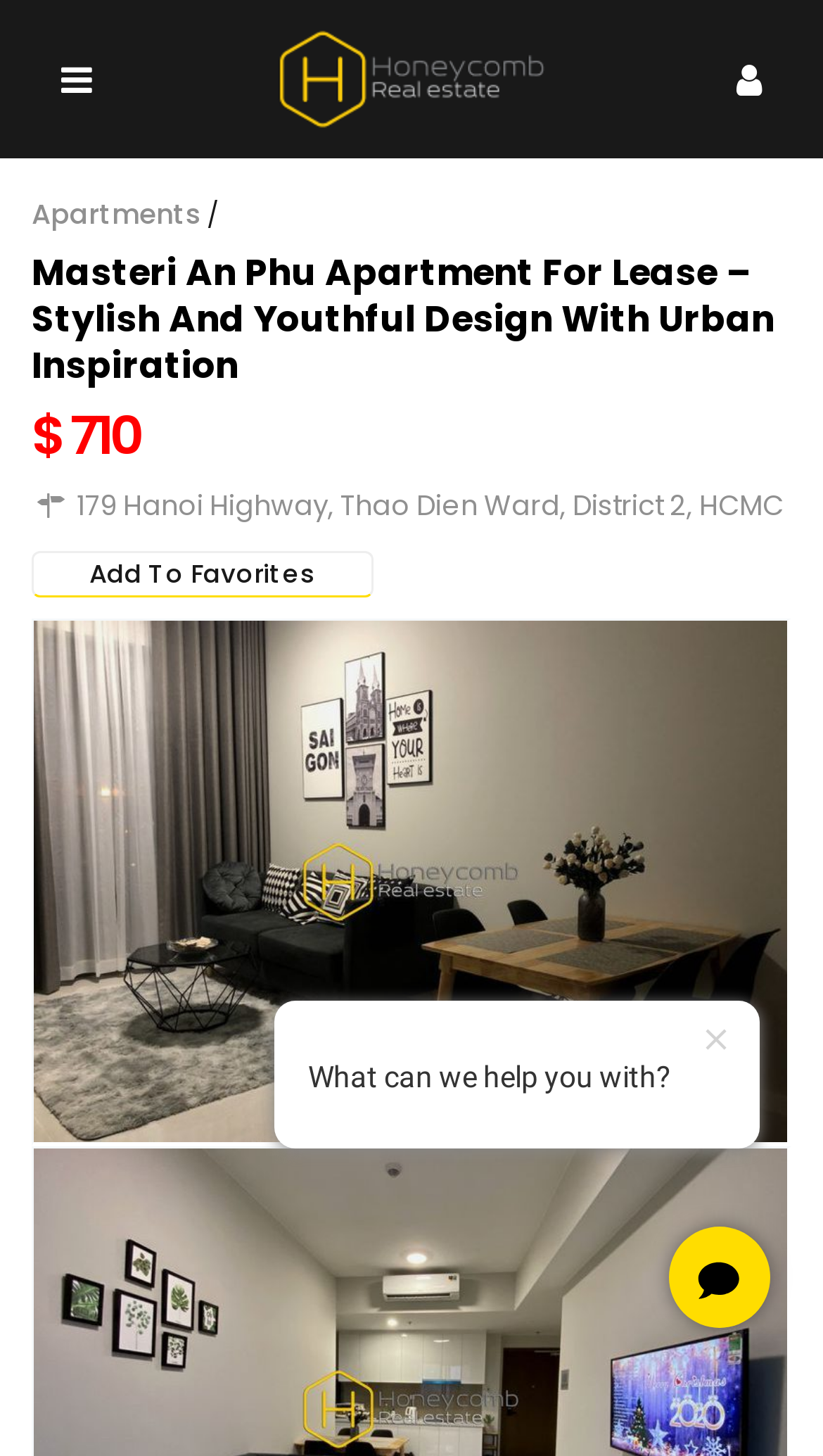Find the bounding box coordinates for the HTML element described as: "Apartments". The coordinates should consist of four float values between 0 and 1, i.e., [left, top, right, bottom].

[0.038, 0.133, 0.244, 0.161]